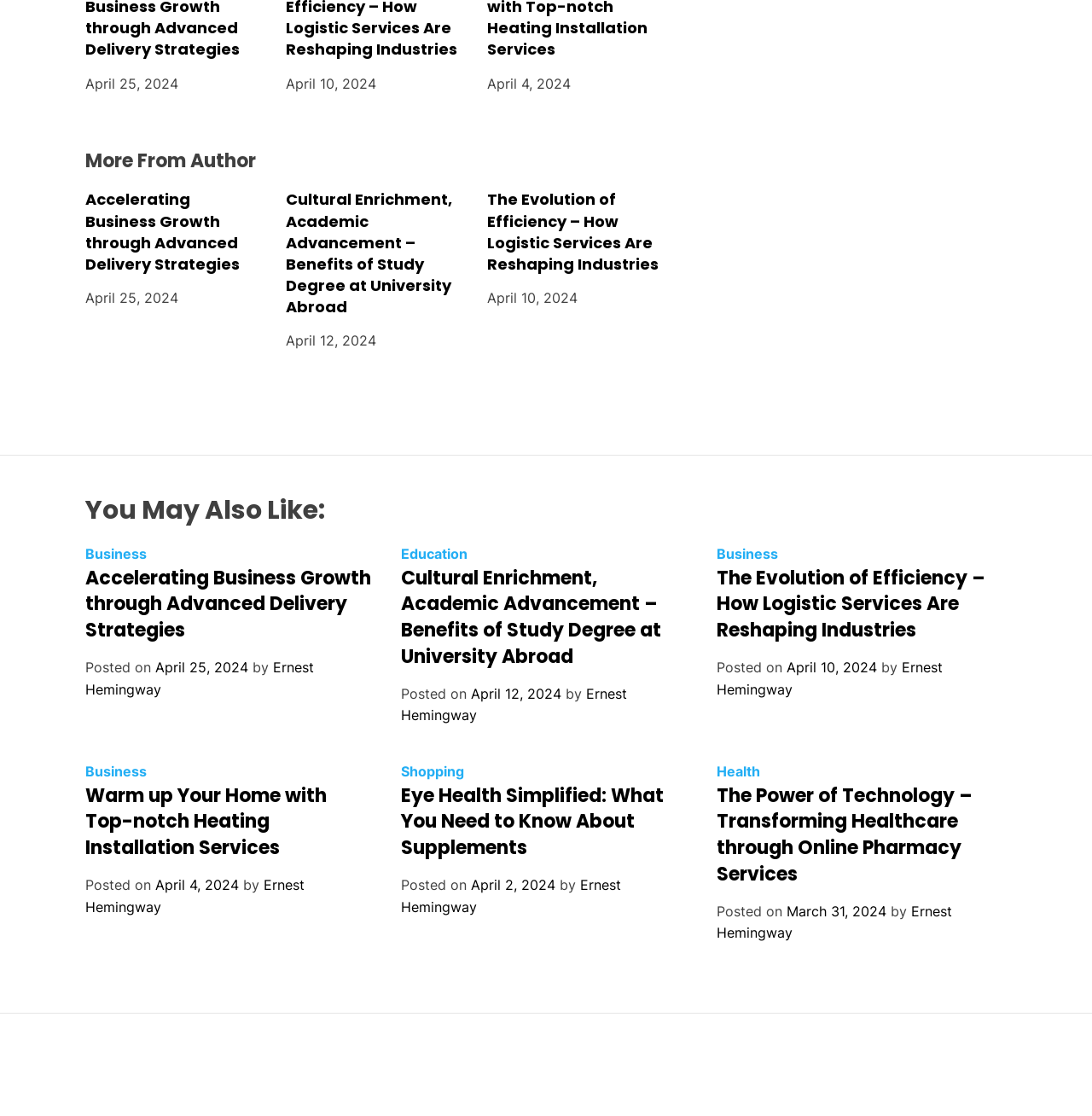How many articles are on the webpage?
Refer to the screenshot and respond with a concise word or phrase.

6